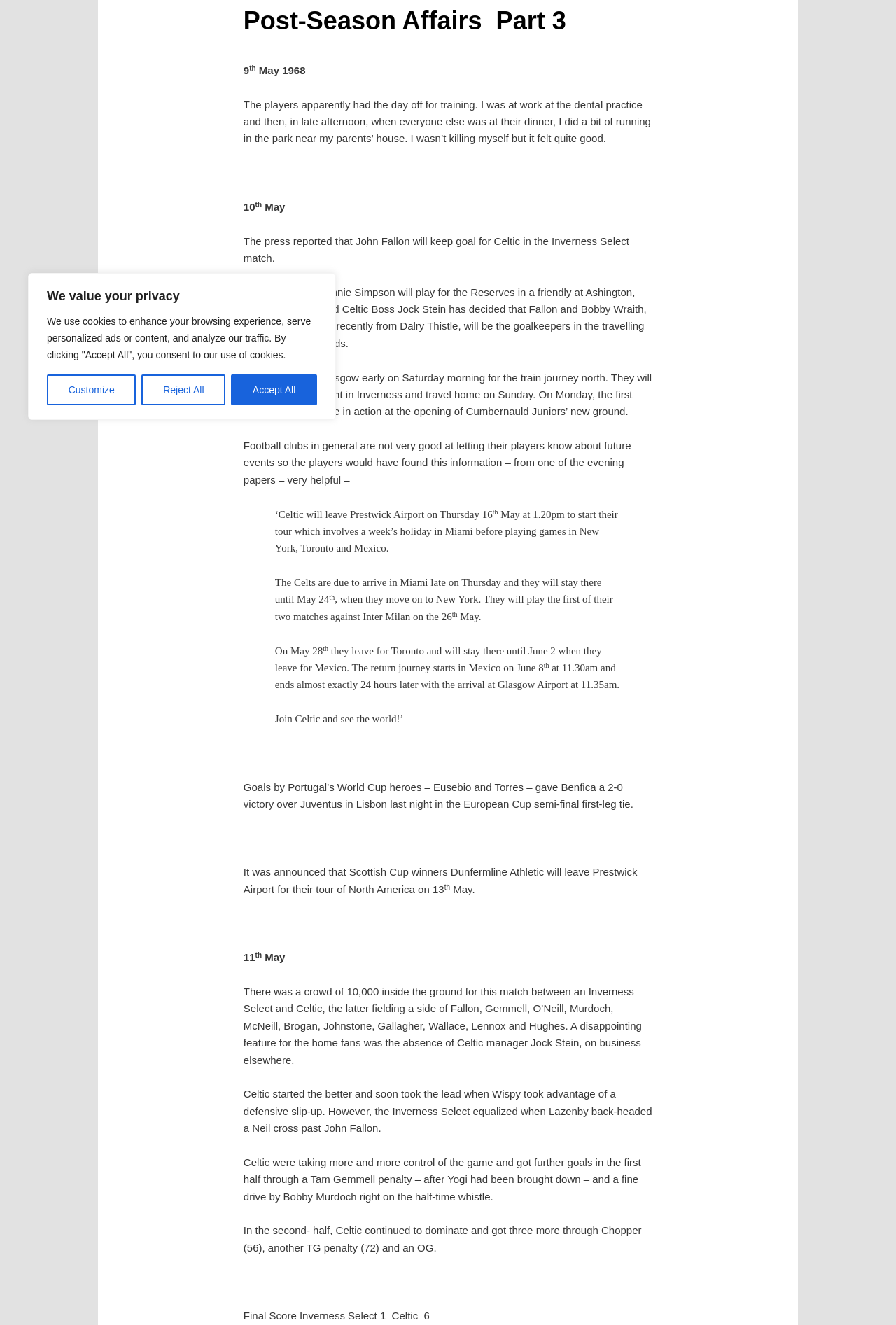Give the bounding box coordinates for the element described by: "Customize".

[0.052, 0.283, 0.152, 0.306]